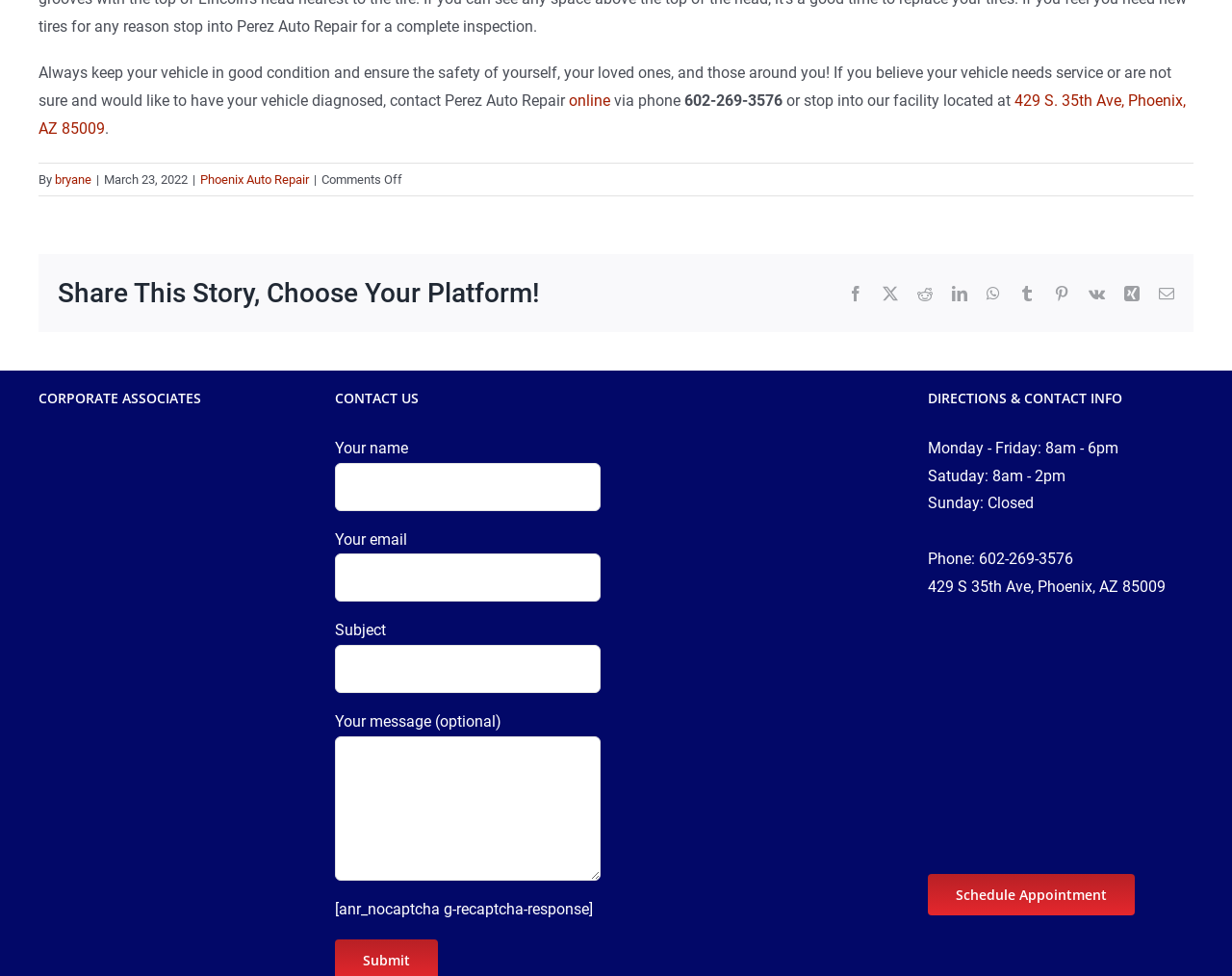Identify the coordinates of the bounding box for the element that must be clicked to accomplish the instruction: "Click the 'online' link".

[0.462, 0.094, 0.495, 0.113]